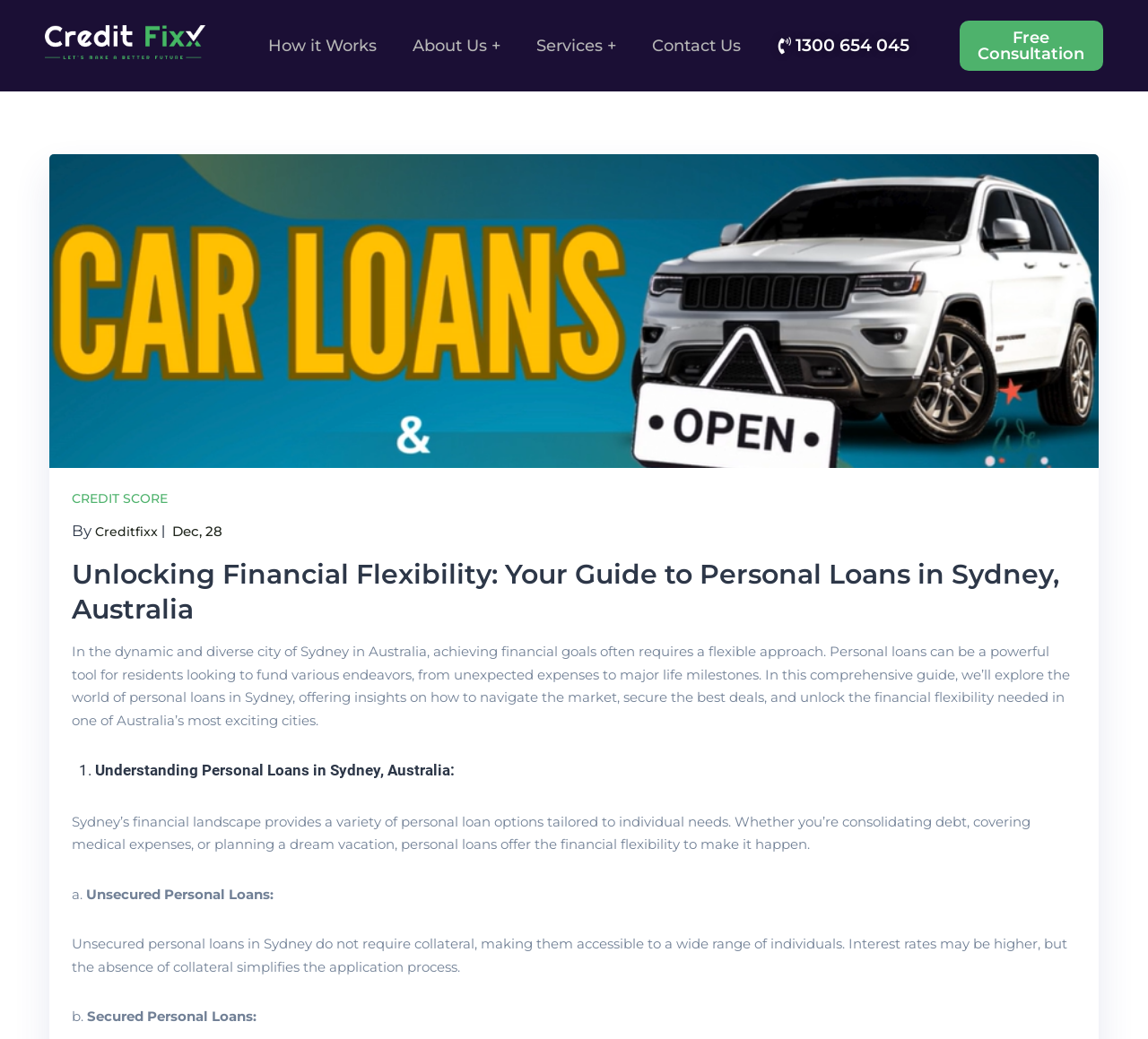Identify the bounding box coordinates of the element that should be clicked to fulfill this task: "Click the 'Credit Fixx' link". The coordinates should be provided as four float numbers between 0 and 1, i.e., [left, top, right, bottom].

[0.039, 0.024, 0.179, 0.057]